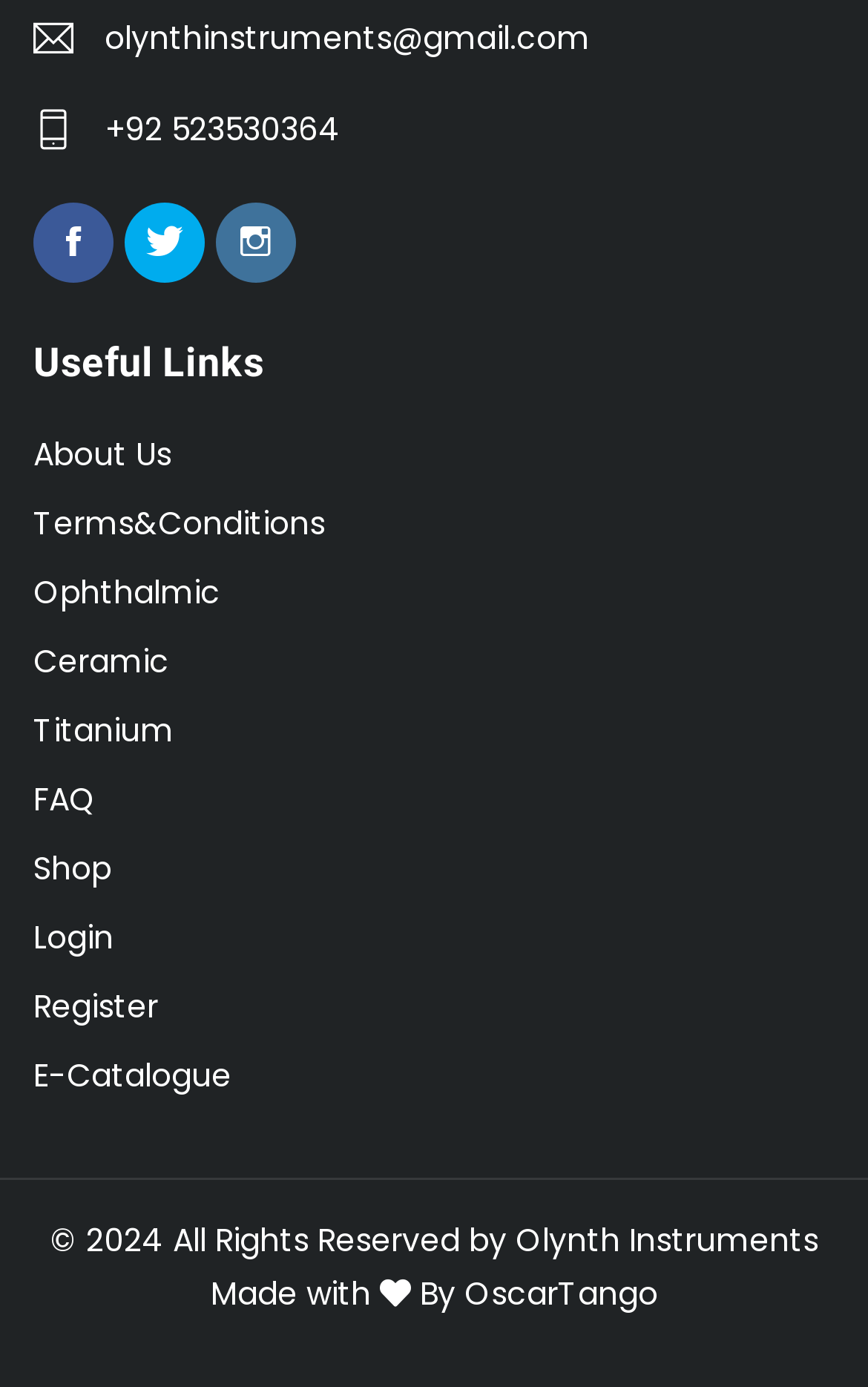Kindly determine the bounding box coordinates for the clickable area to achieve the given instruction: "Learn LaTeX in 30 minutes".

None